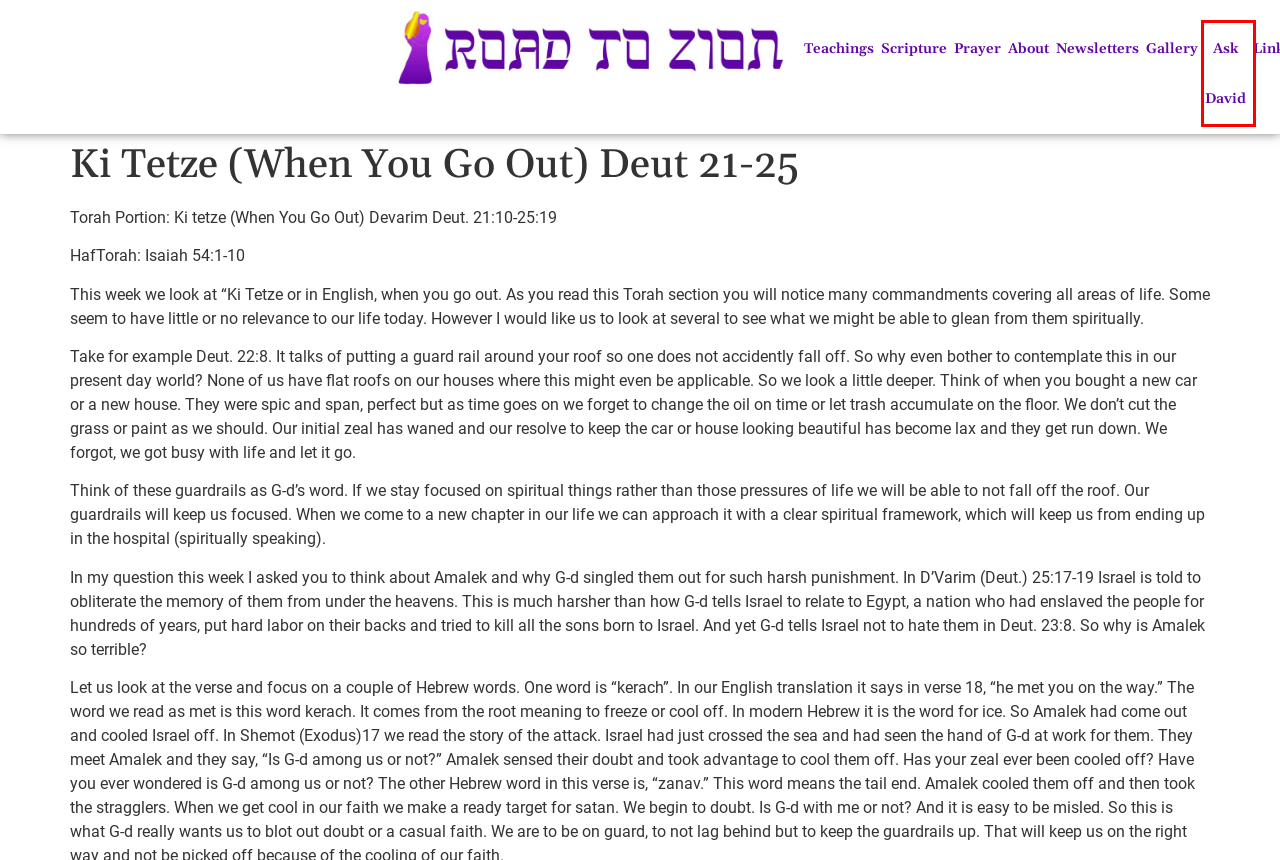Observe the webpage screenshot and focus on the red bounding box surrounding a UI element. Choose the most appropriate webpage description that corresponds to the new webpage after clicking the element in the bounding box. Here are the candidates:
A. Ask David – Road to Zion
B. Prayer – Road to Zion
C. word – Road to Zion
D. Scripture – Road to Zion
E. About – Road to Zion
F. Teachings – Road to Zion
G. Gallery – Road to Zion
H. Newsletters – Road to Zion

A